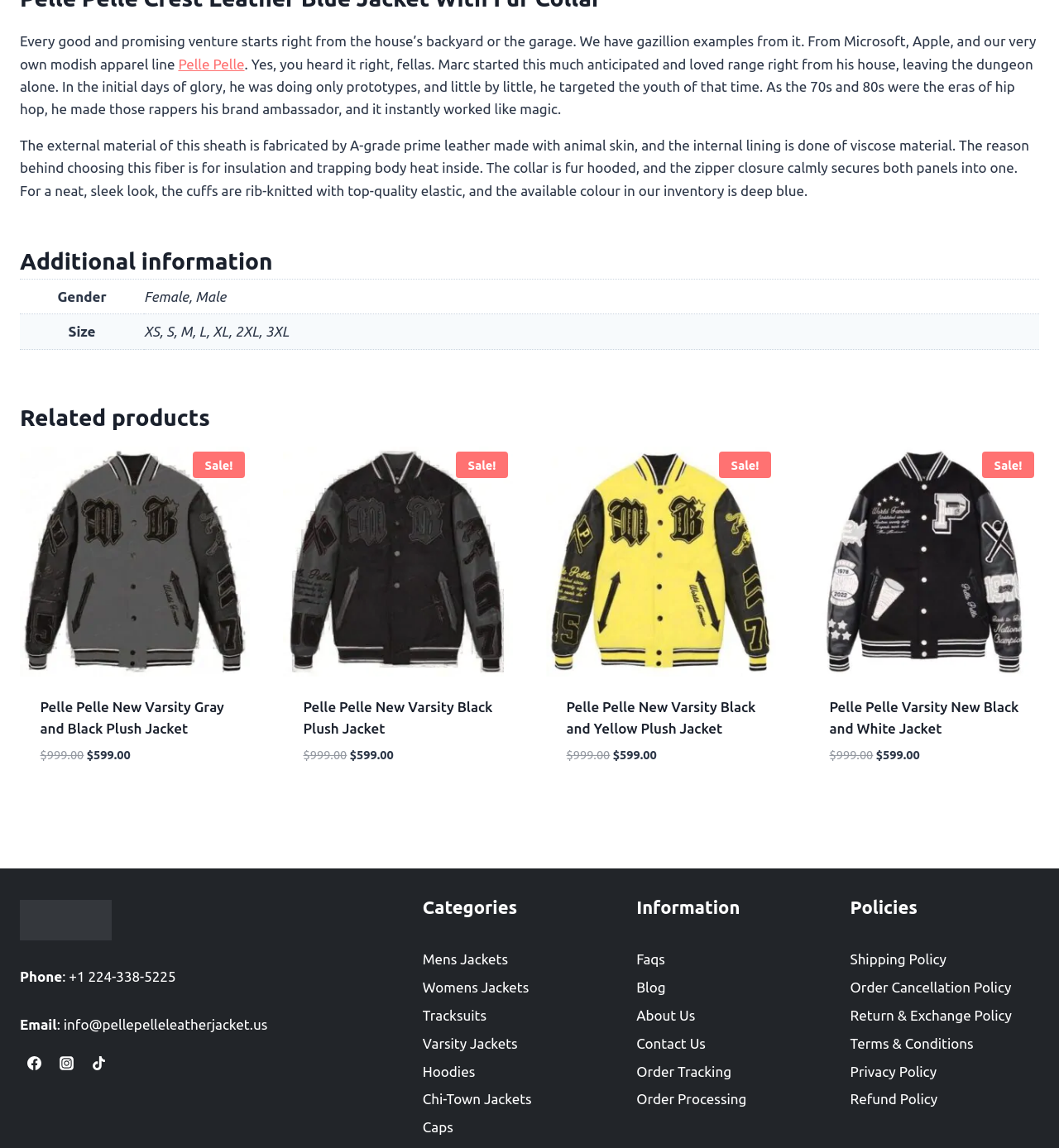What is the original price of the Pelle Pelle Crest Leather Blue Jacket?
Carefully analyze the image and provide a thorough answer to the question.

The original price of the Pelle Pelle Crest Leather Blue Jacket can be found in the text 'Original price was: $509.00.' which is located near the top of the webpage.